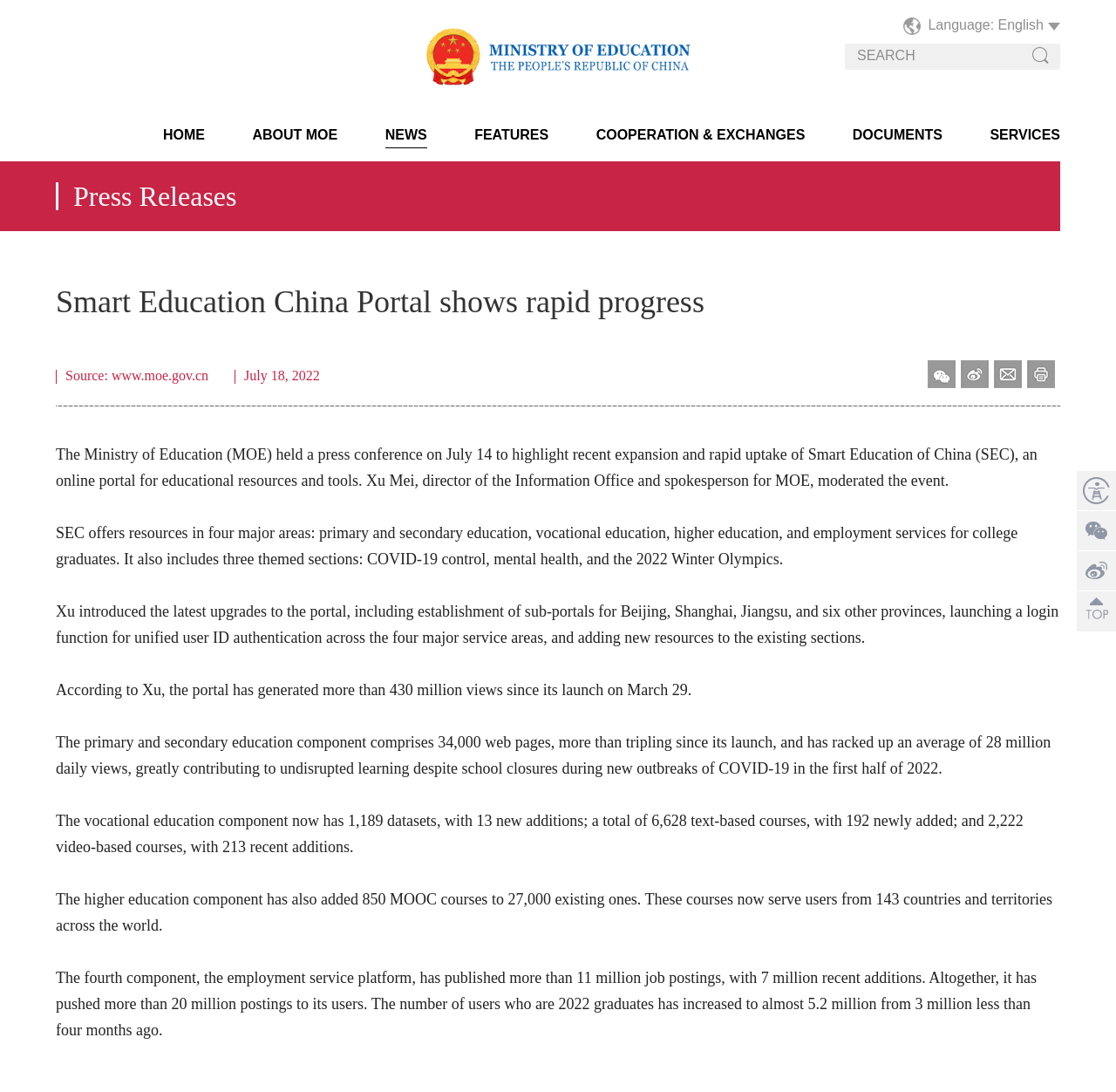How many views has the portal generated since its launch?
Based on the screenshot, answer the question with a single word or phrase.

more than 430 million